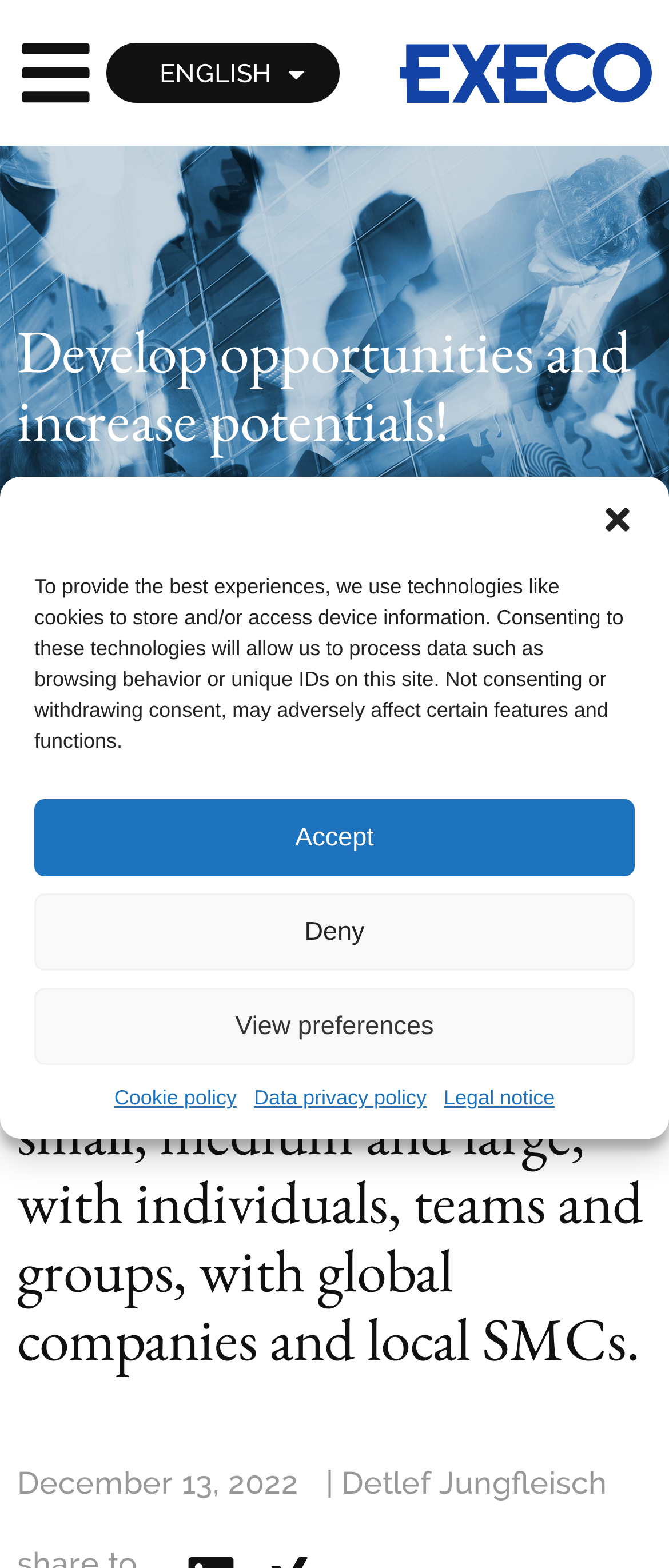Can you find the bounding box coordinates of the area I should click to execute the following instruction: "Click the logo"?

[0.597, 0.028, 0.974, 0.065]